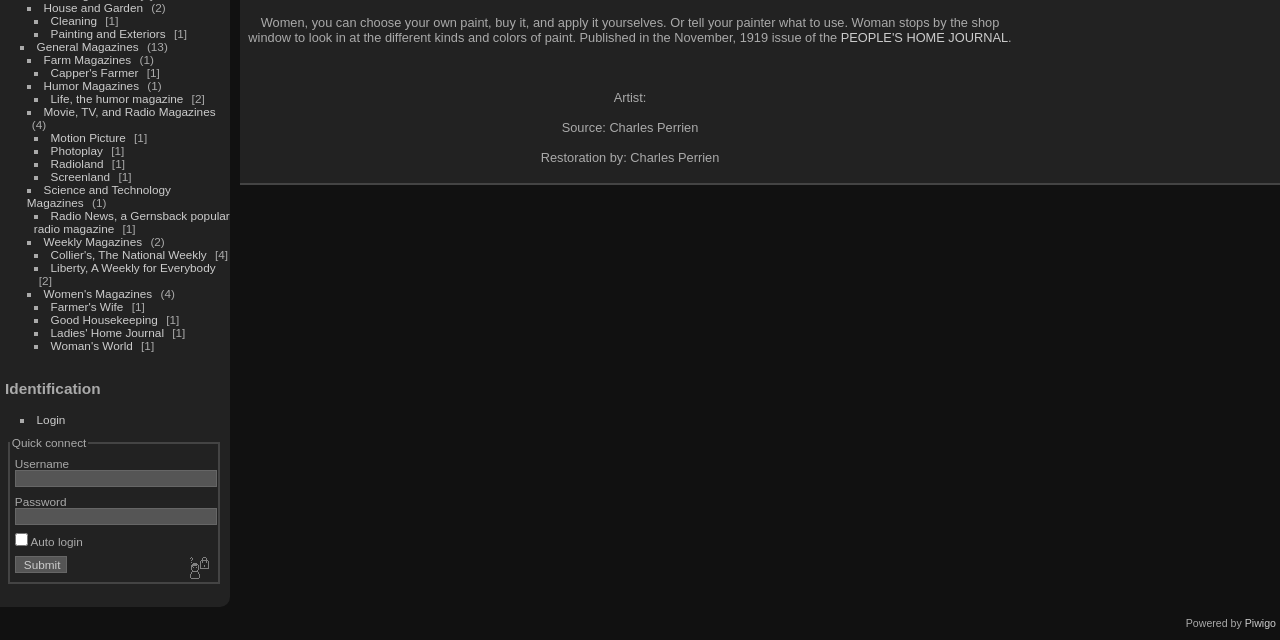Identify the bounding box for the UI element specified in this description: "Science and Technology Magazines". The coordinates must be four float numbers between 0 and 1, formatted as [left, top, right, bottom].

[0.021, 0.287, 0.134, 0.327]